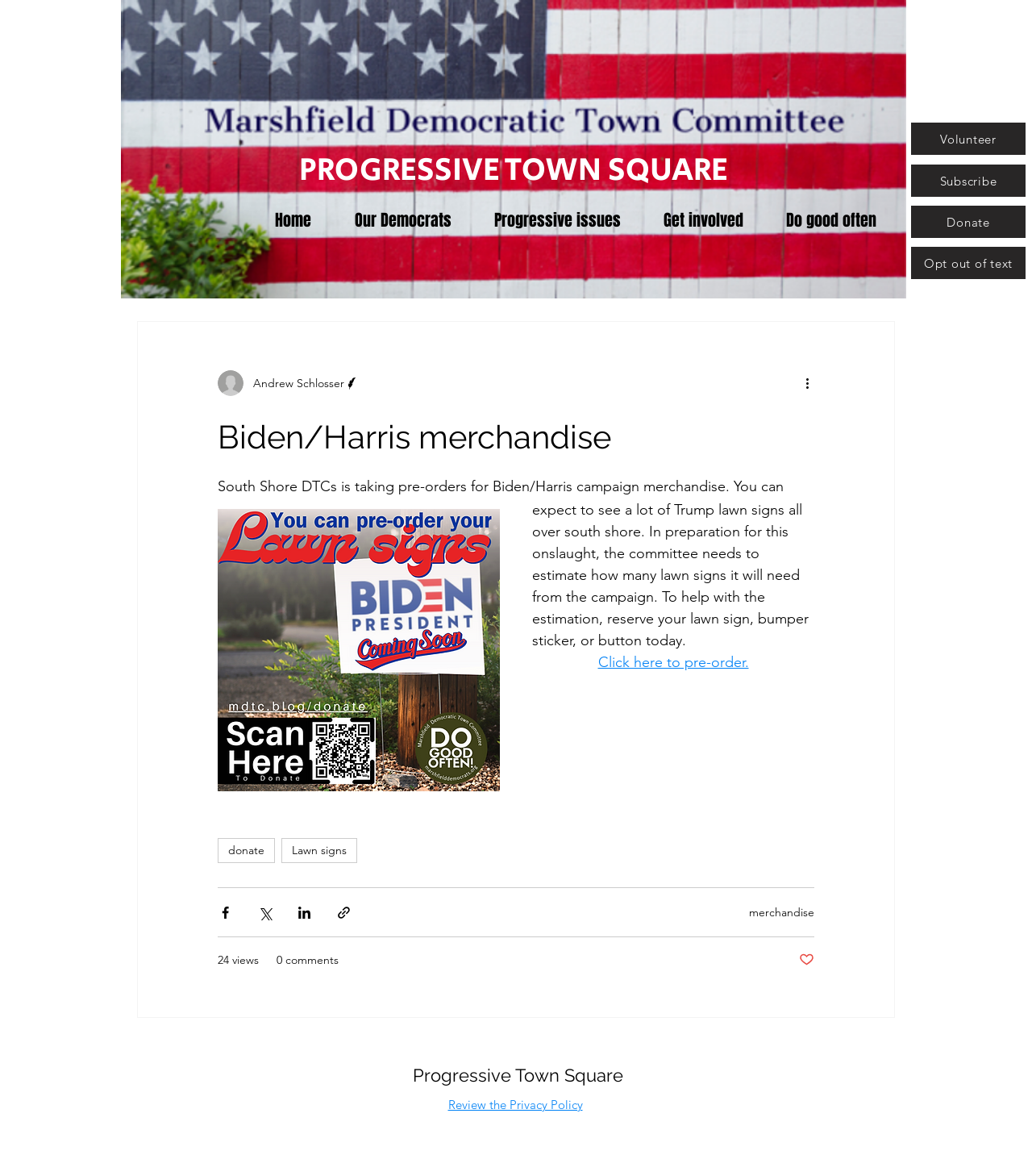Answer with a single word or phrase: 
How many views does the post have?

24 views